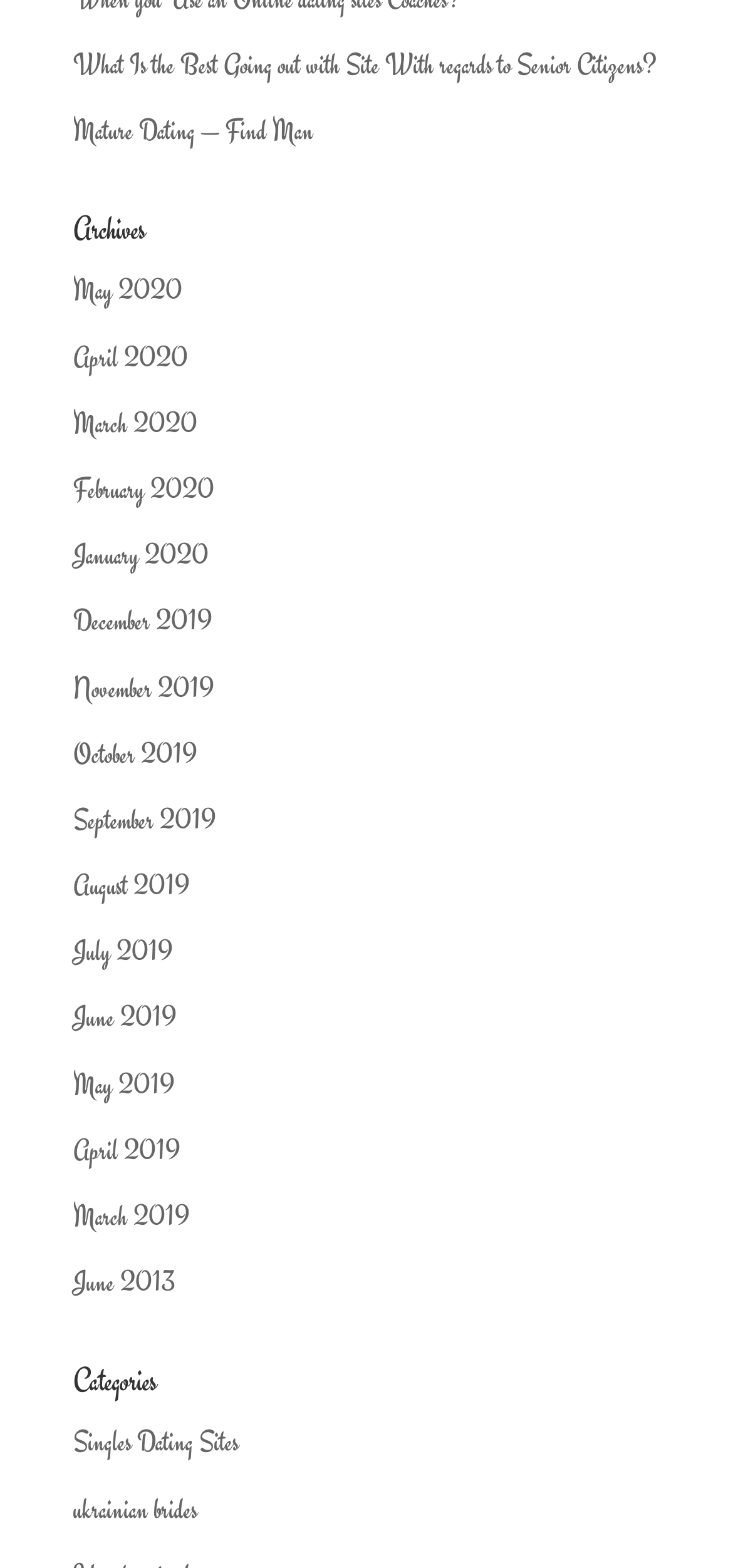Calculate the bounding box coordinates for the UI element based on the following description: "October 2019". Ensure the coordinates are four float numbers between 0 and 1, i.e., [left, top, right, bottom].

[0.1, 0.469, 0.269, 0.492]